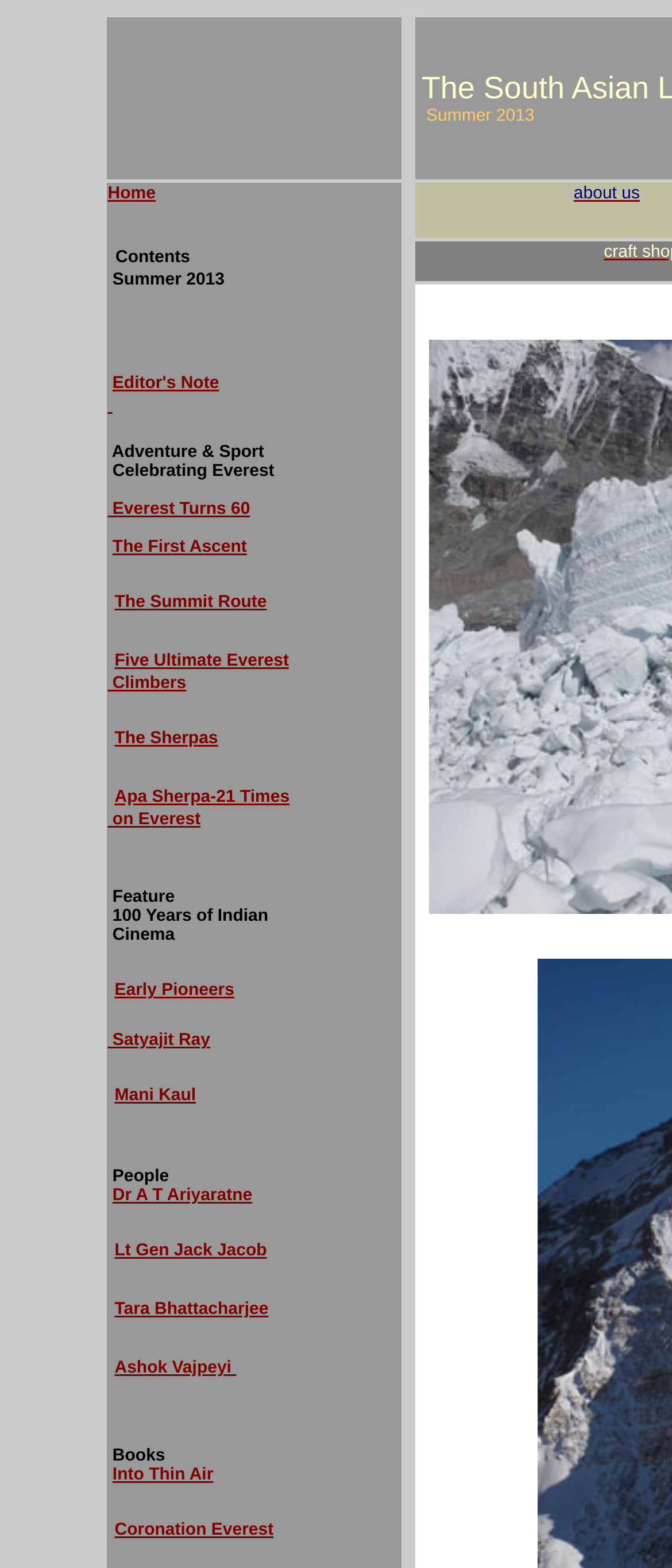Determine the bounding box coordinates of the element that should be clicked to execute the following command: "Read the 365自律励志成长日记 article".

None